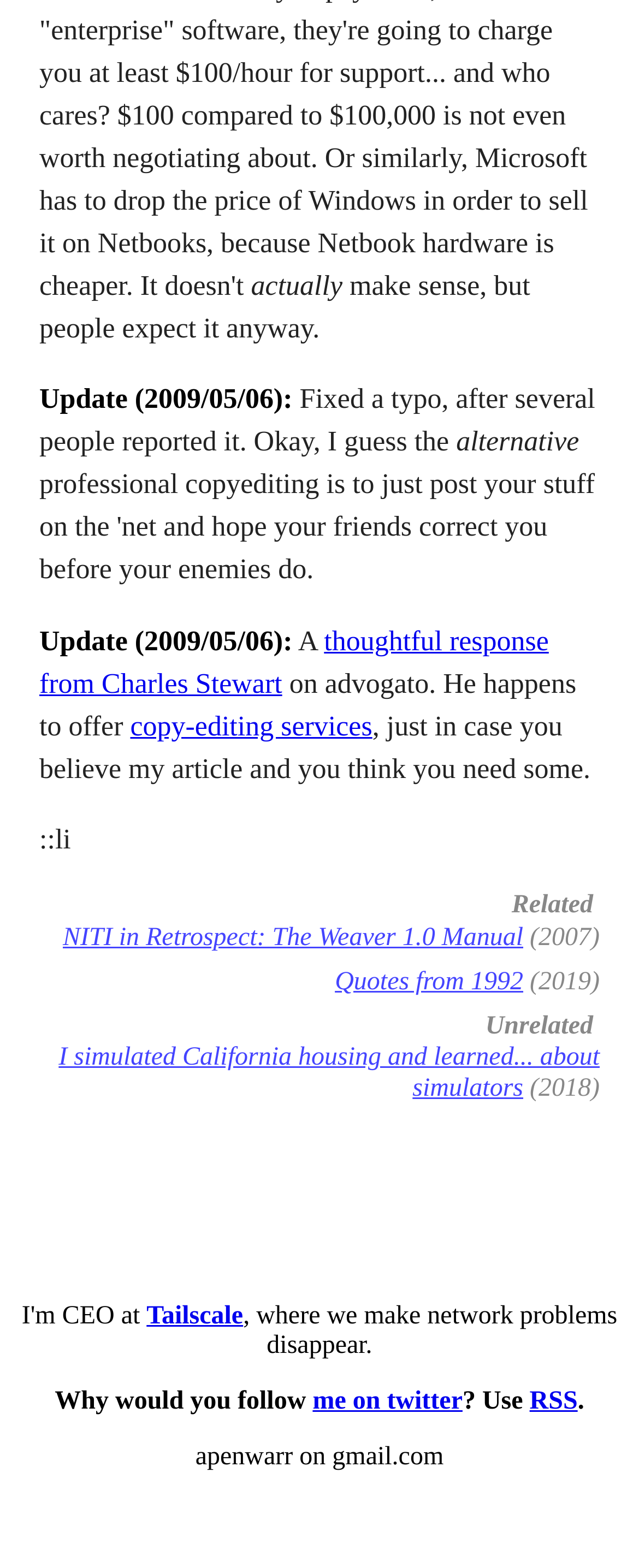What is the year of the 'Quotes from 1992' article?
Please provide a single word or phrase based on the screenshot.

2019